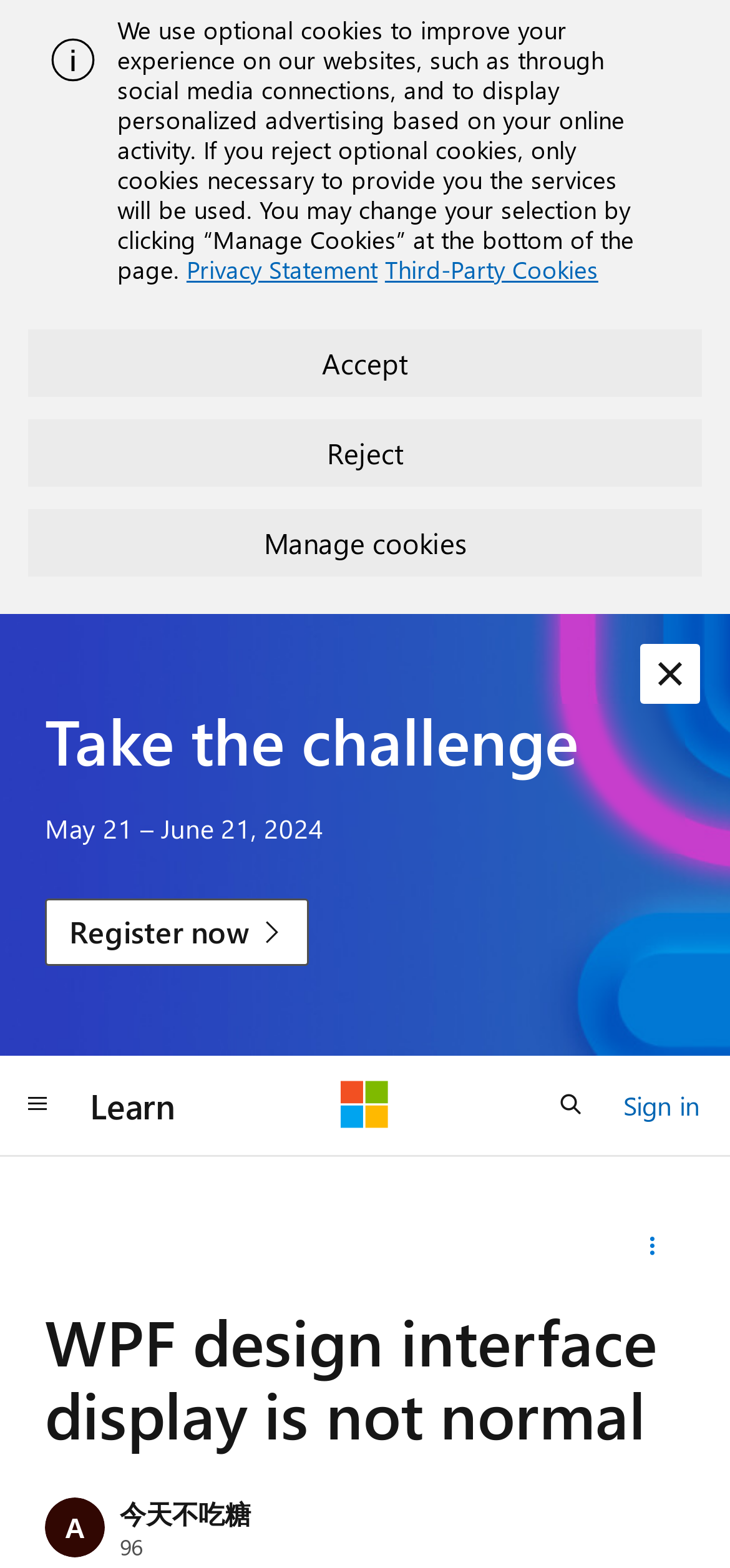Write a detailed summary of the webpage, including text, images, and layout.

This webpage appears to be a question and answer forum, specifically a Microsoft Q&A page. At the top, there is an alert section with an image and a message about optional cookies, along with links to the privacy statement and third-party cookies. Below this, there are three buttons: "Accept", "Reject", and "Manage cookies".

Further down, there is a heading "Take the challenge" followed by a static text "May 21 – June 21, 2024" and a link to "Register now". On the right side of the page, there is a button to dismiss the alert.

The main content of the page starts with a button for global navigation, followed by links to "Learn" and "Microsoft". There is also a button to open a search bar. On the top right corner, there is a link to sign in.

Below this, there is a details section with a disclosure triangle to share the question. The main question title "WPF design interface display is not normal" is displayed prominently. At the bottom of the page, there is a link to the user's profile "今天不吃糖" and their reputation points, which is 96.